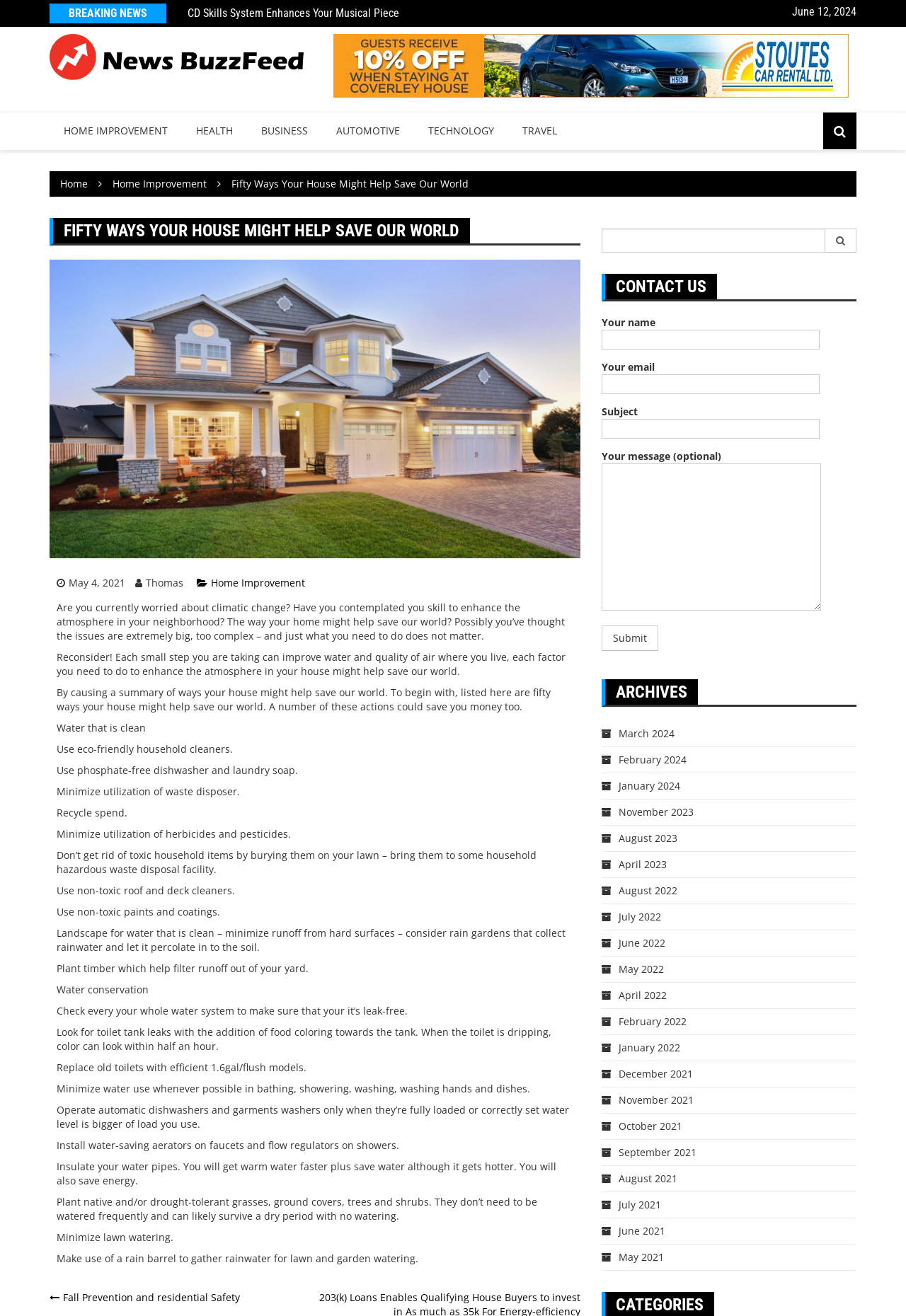Please use the details from the image to answer the following question comprehensively:
What is the main topic of this webpage?

Based on the webpage content, I can see that the main topic is about home improvement and ways to save the environment. The title 'Fifty Ways Your House Might Help Save Our World' and the various sections on water conservation, recycling, and eco-friendly practices suggest that the webpage is focused on home improvement and sustainability.